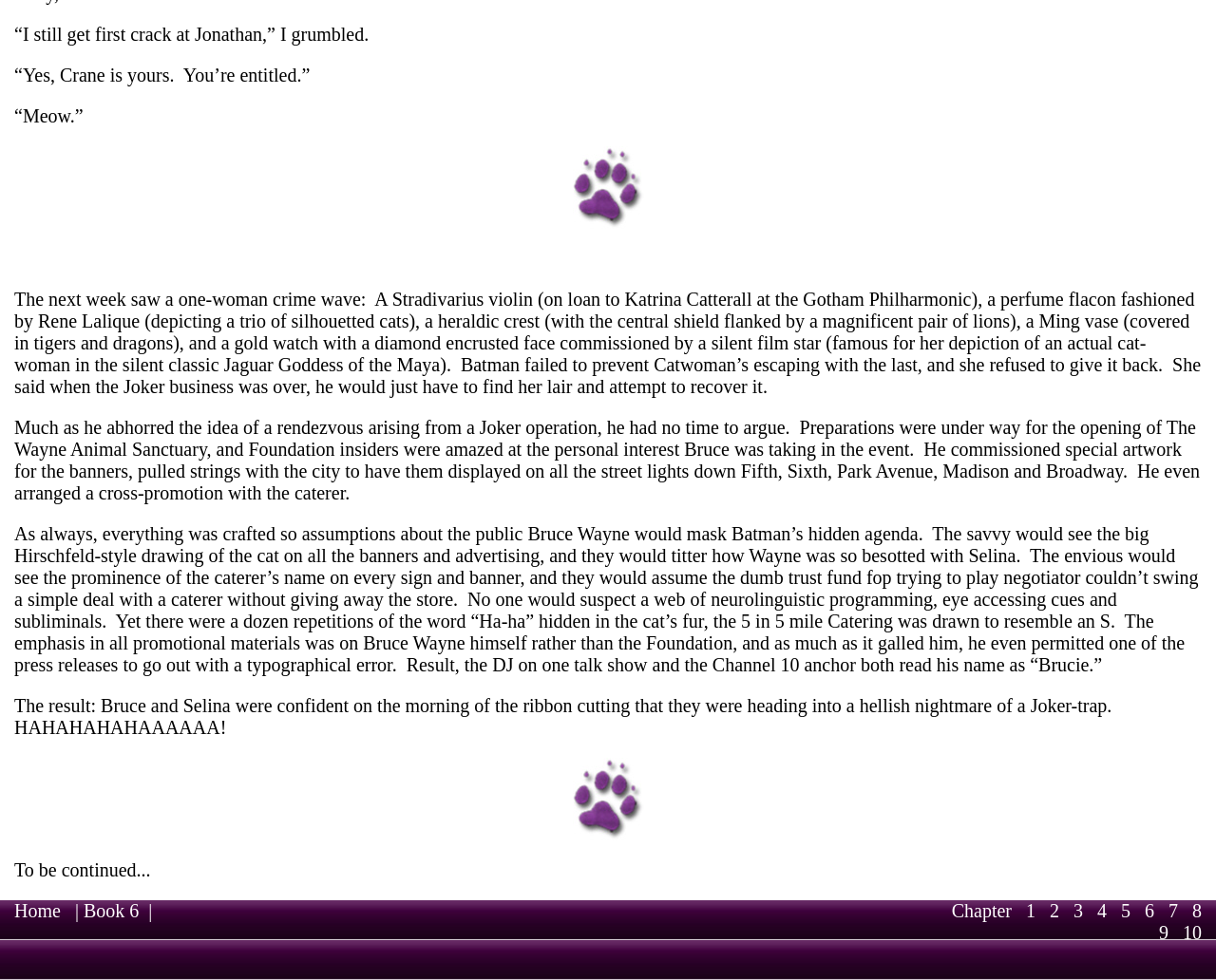What is the name of the event being prepared?
Using the image as a reference, deliver a detailed and thorough answer to the question.

Based on the text, it is mentioned that 'Preparations were under way for the opening of The Wayne Animal Sanctuary', which indicates that the event being prepared is the opening of The Wayne Animal Sanctuary.